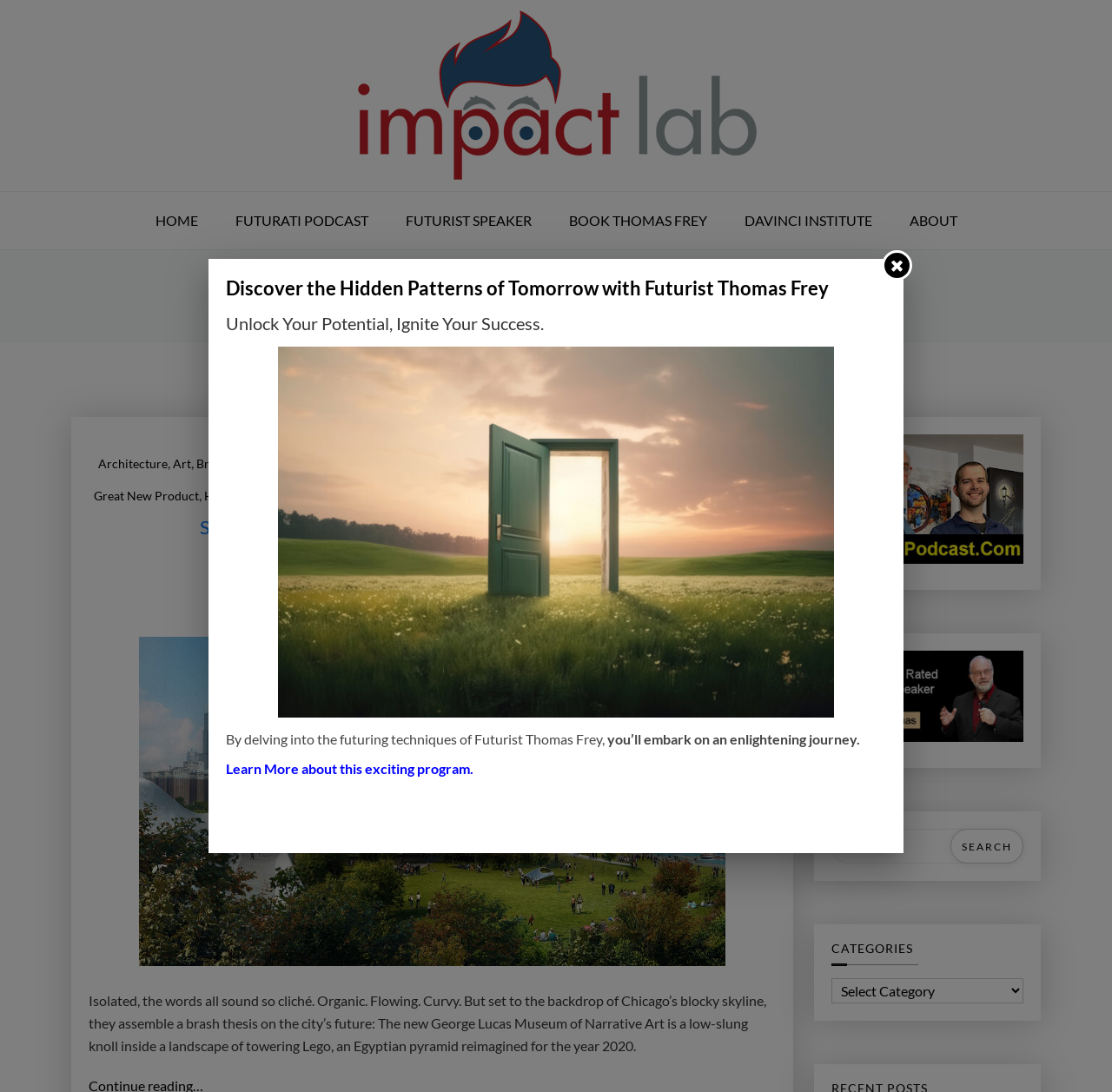Find the bounding box coordinates of the area to click in order to follow the instruction: "Search for something".

[0.748, 0.759, 0.92, 0.791]